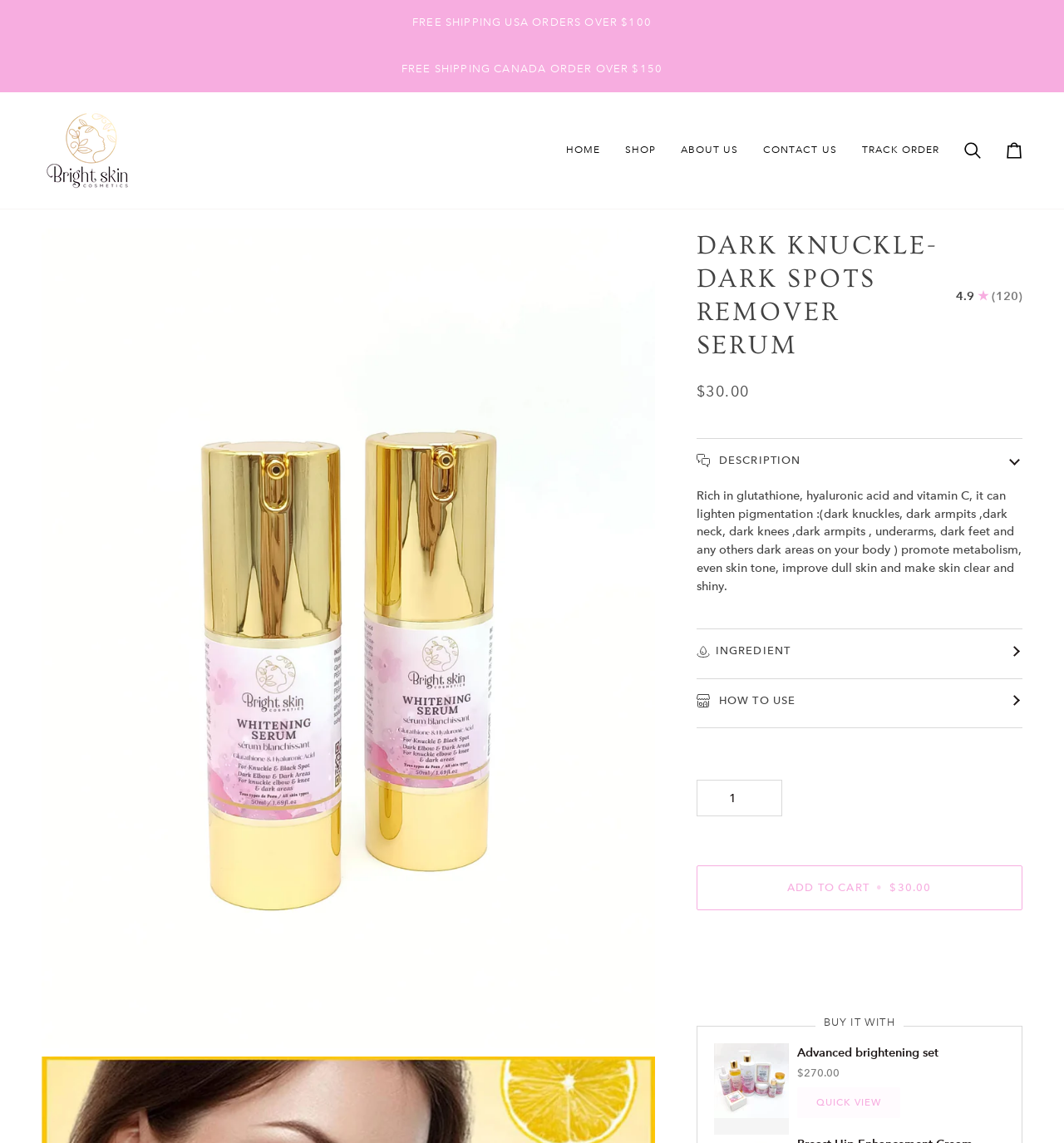Locate the coordinates of the bounding box for the clickable region that fulfills this instruction: "Search for a product".

[0.895, 0.081, 0.934, 0.183]